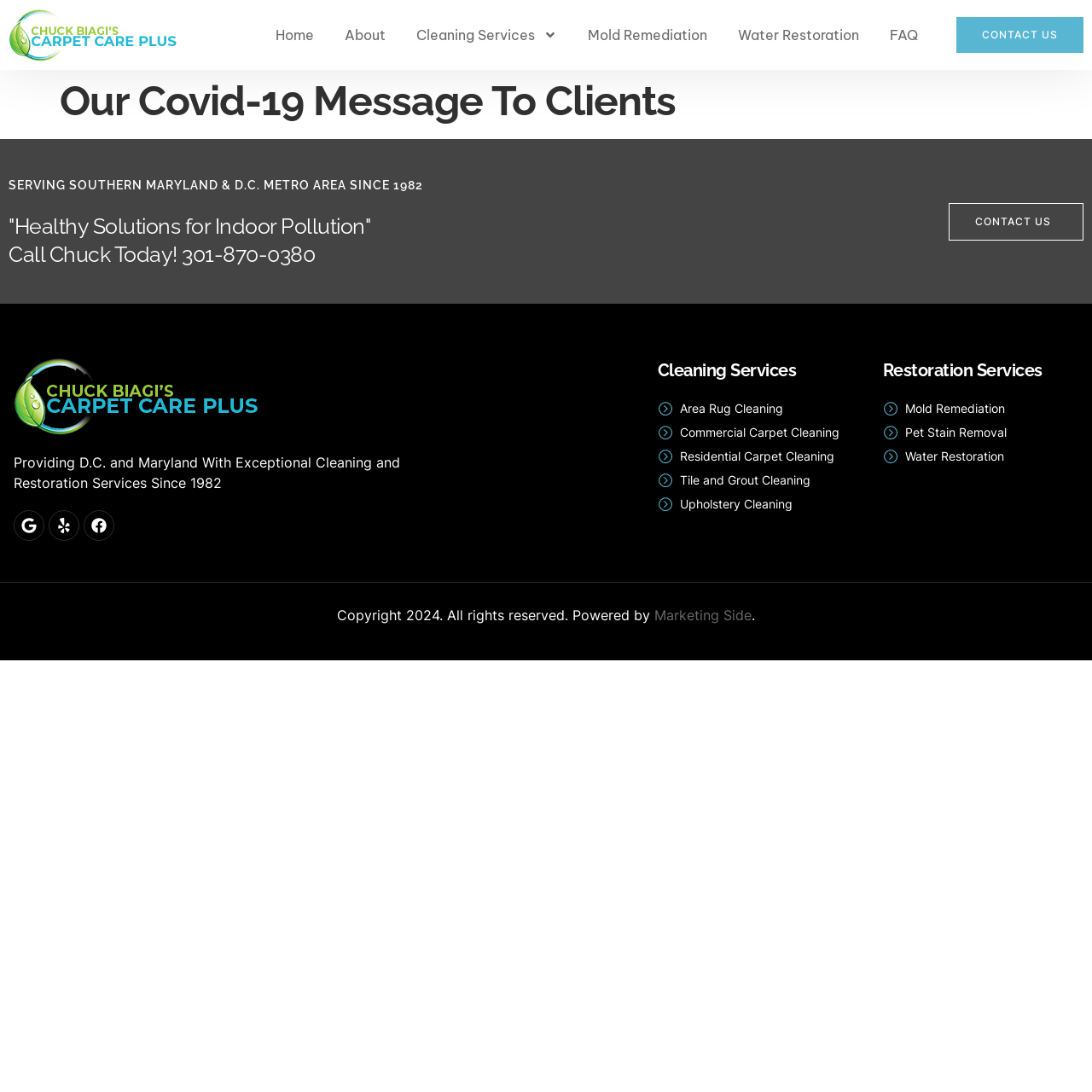Where does the company serve?
Please give a detailed and elaborate explanation in response to the question.

The company serves Southern Maryland and D.C. Metro Area, as indicated by the heading 'SERVING SOUTHERN MARYLAND & D.C. METRO AREA SINCE 1982'.